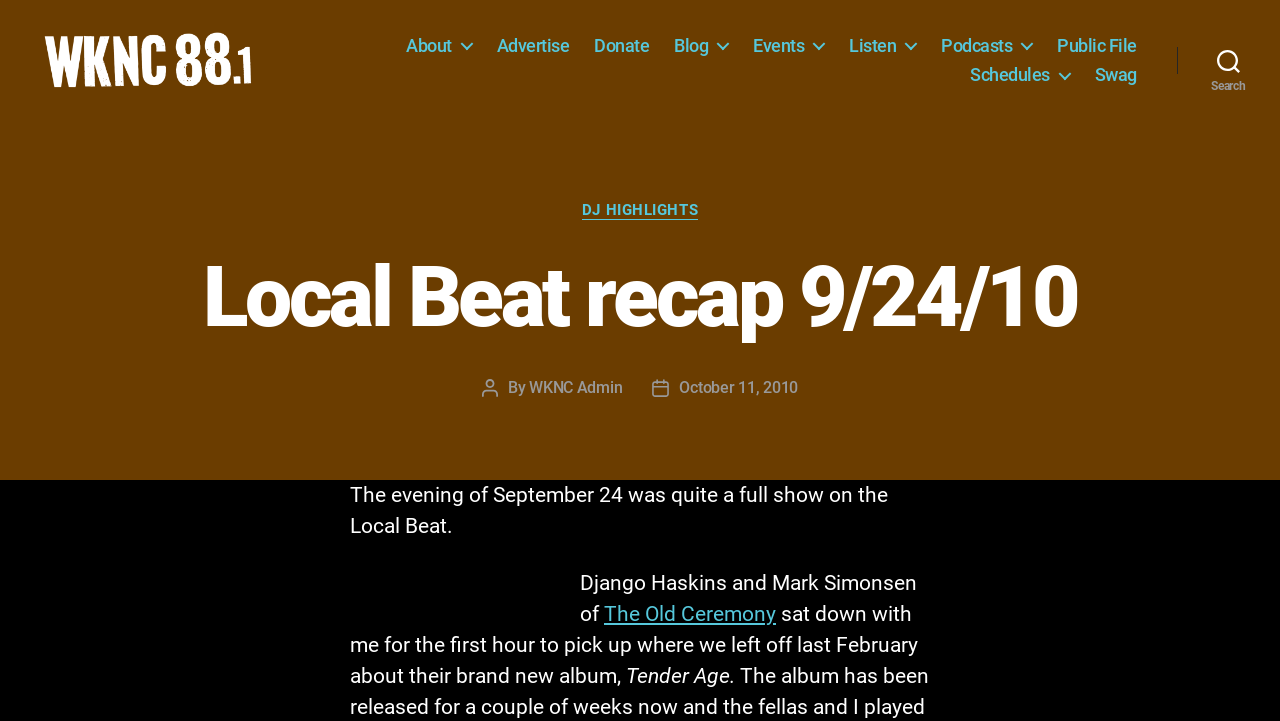Provide the bounding box coordinates of the HTML element described by the text: "The Old Ceremony".

[0.472, 0.855, 0.606, 0.888]